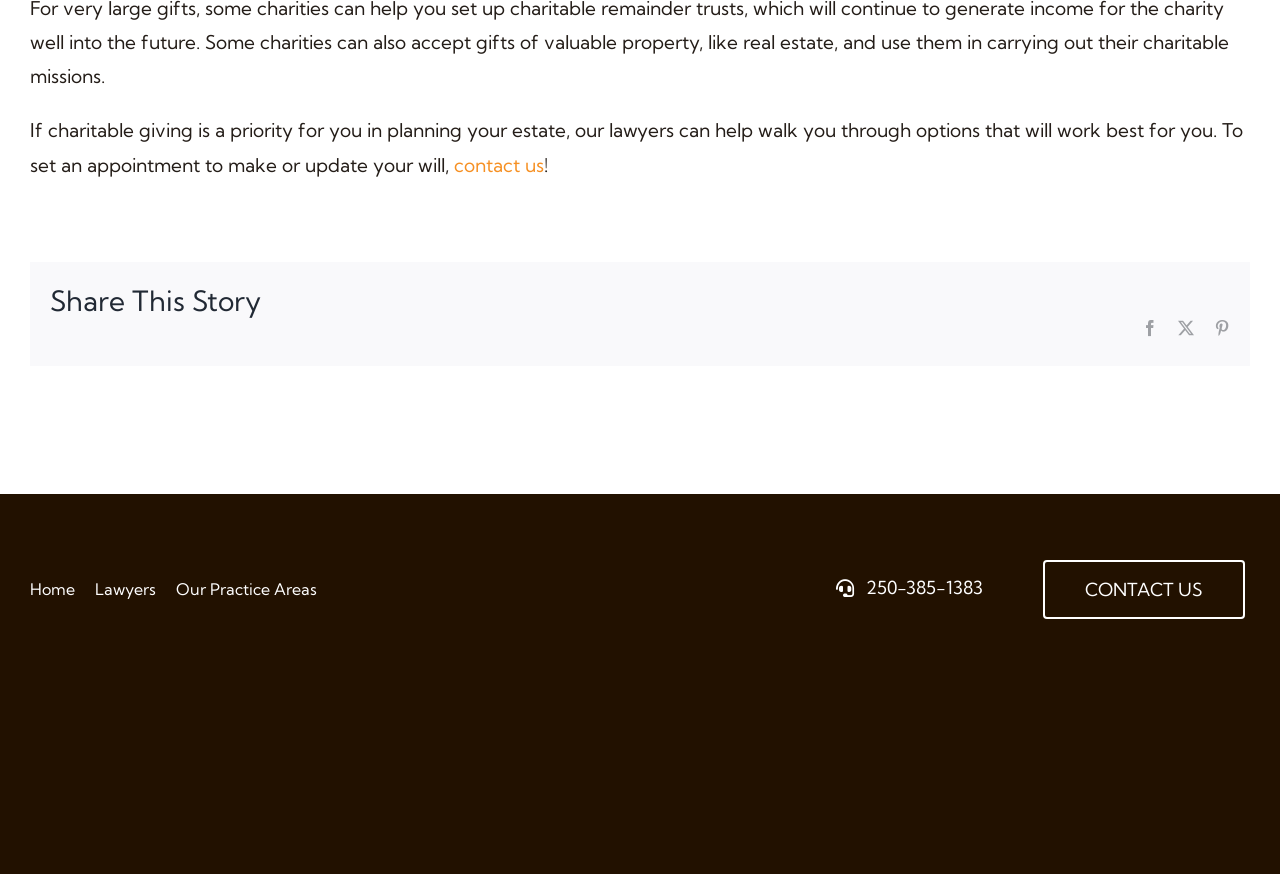Based on the element description contact us, identify the bounding box of the UI element in the given webpage screenshot. The coordinates should be in the format (top-left x, top-left y, bottom-right x, bottom-right y) and must be between 0 and 1.

[0.355, 0.175, 0.425, 0.202]